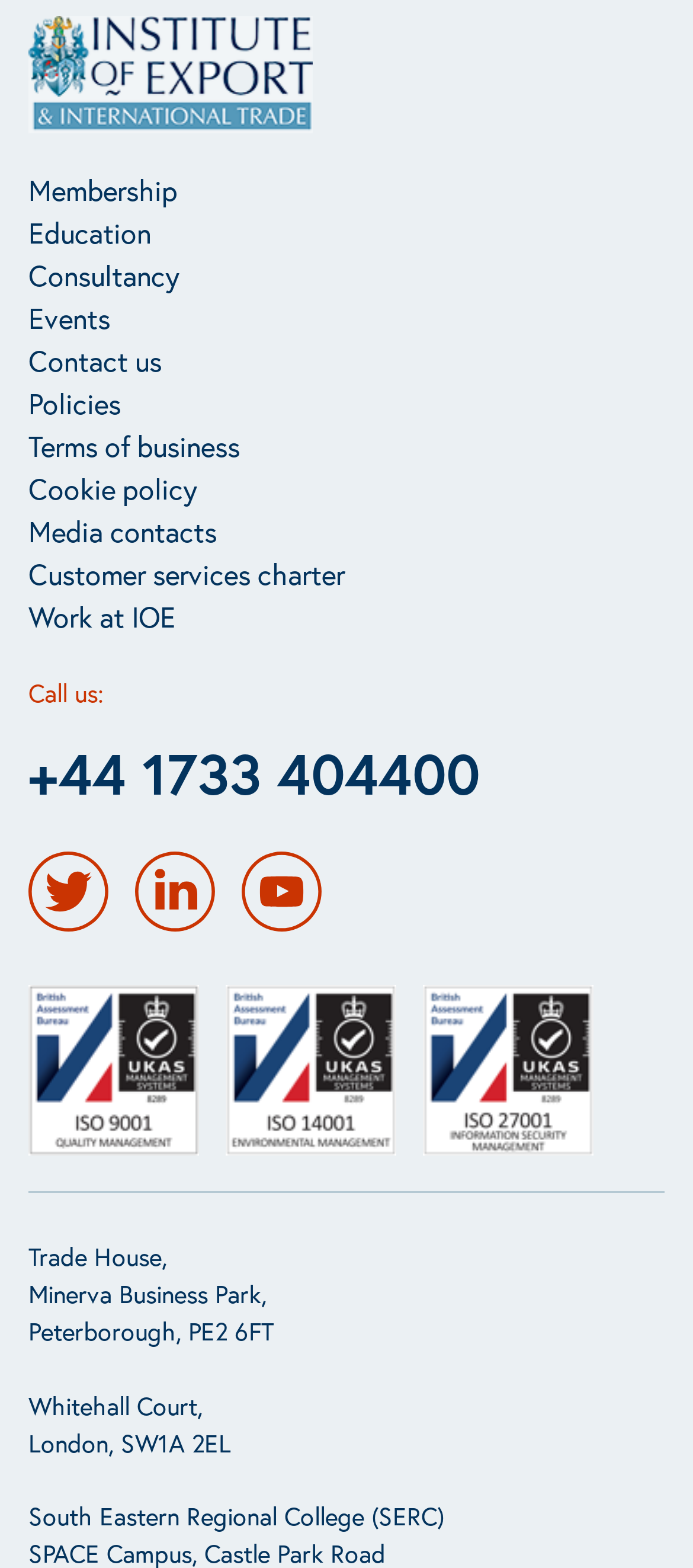Determine the bounding box coordinates of the clickable region to carry out the instruction: "Click the IOE Logo".

[0.041, 0.011, 0.959, 0.085]